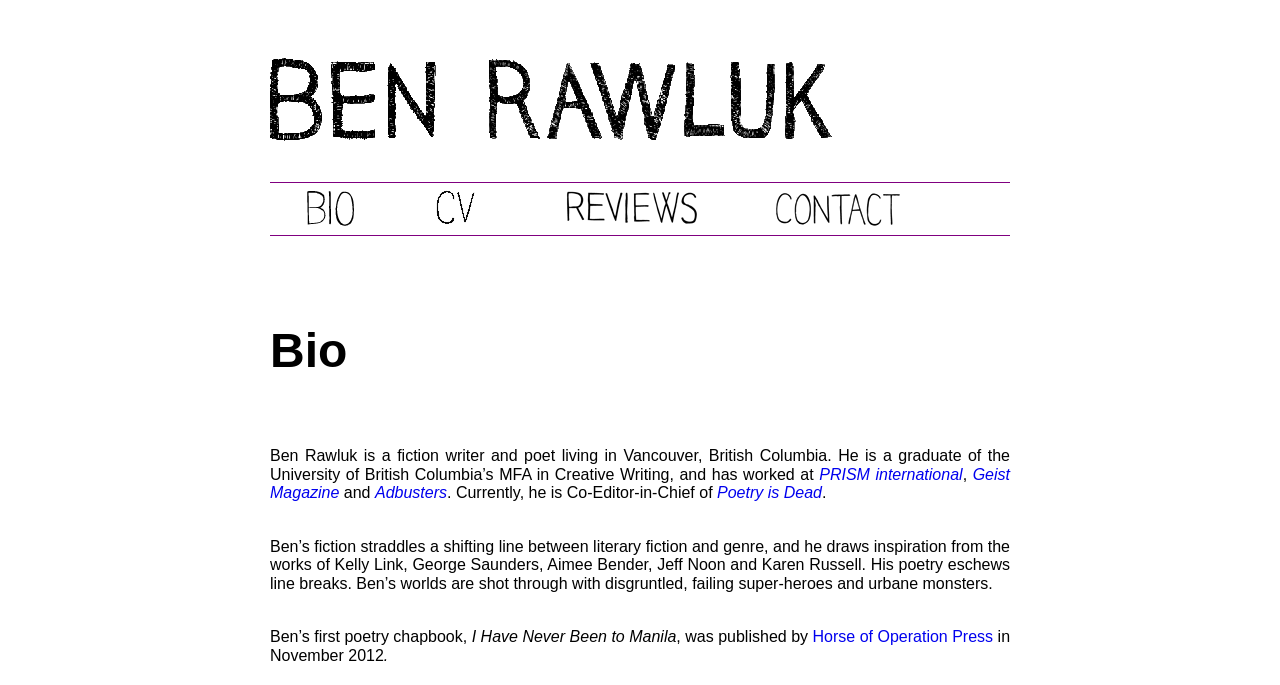Can you specify the bounding box coordinates for the region that should be clicked to fulfill this instruction: "check CV page".

[0.309, 0.267, 0.405, 0.343]